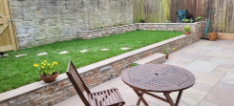Explain the image with as much detail as possible.

This image showcases a beautifully renovated garden space in Paulton, featuring a well-designed layout with distinct tiers. The foreground reveals a charming wooden table set, inviting relaxation and outdoor dining. Behind it, lush green grass enhances the vibrant flower pots that add splashes of color to the scene. The stone walling supports the upper tier, which elegantly transitions to the grassy area, ensuring effective water management. This meticulously crafted outdoor living space offers both functionality and aesthetic appeal, perfect for enjoying nature in comfort.